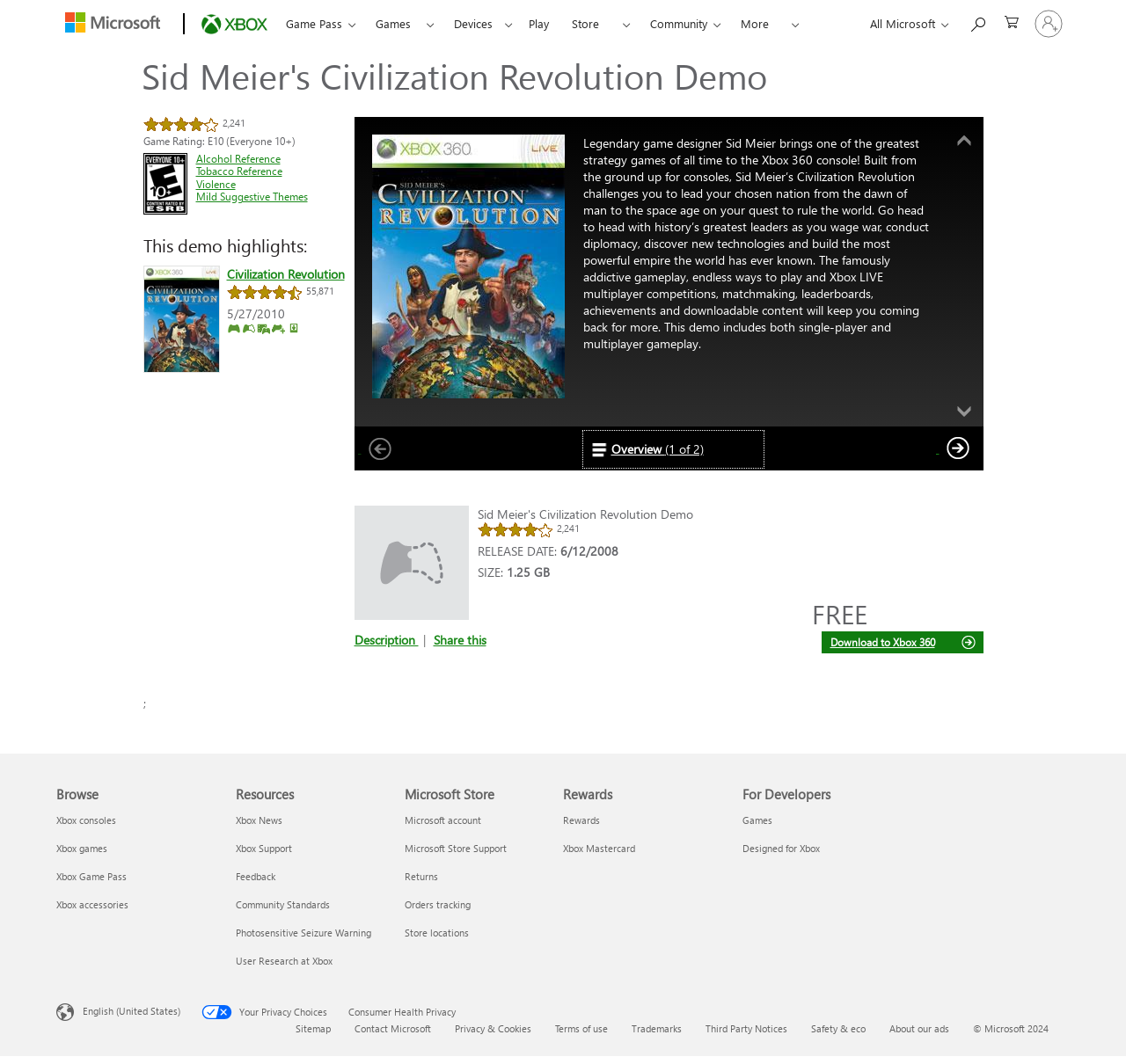Locate the bounding box coordinates of the element's region that should be clicked to carry out the following instruction: "Search Xbox.com". The coordinates need to be four float numbers between 0 and 1, i.e., [left, top, right, bottom].

[0.854, 0.002, 0.882, 0.04]